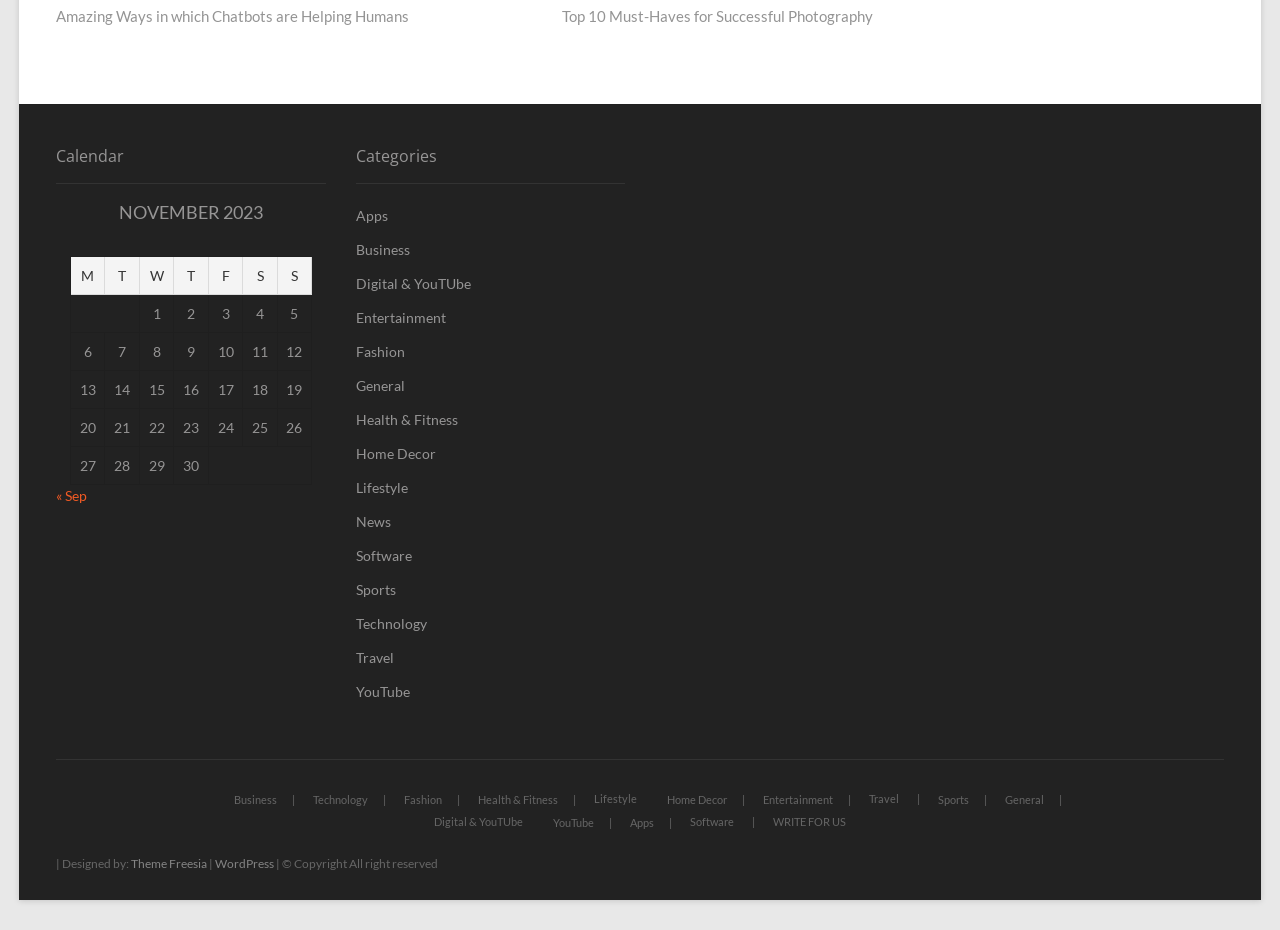How many categories are listed on the webpage?
Based on the image, provide a one-word or brief-phrase response.

20